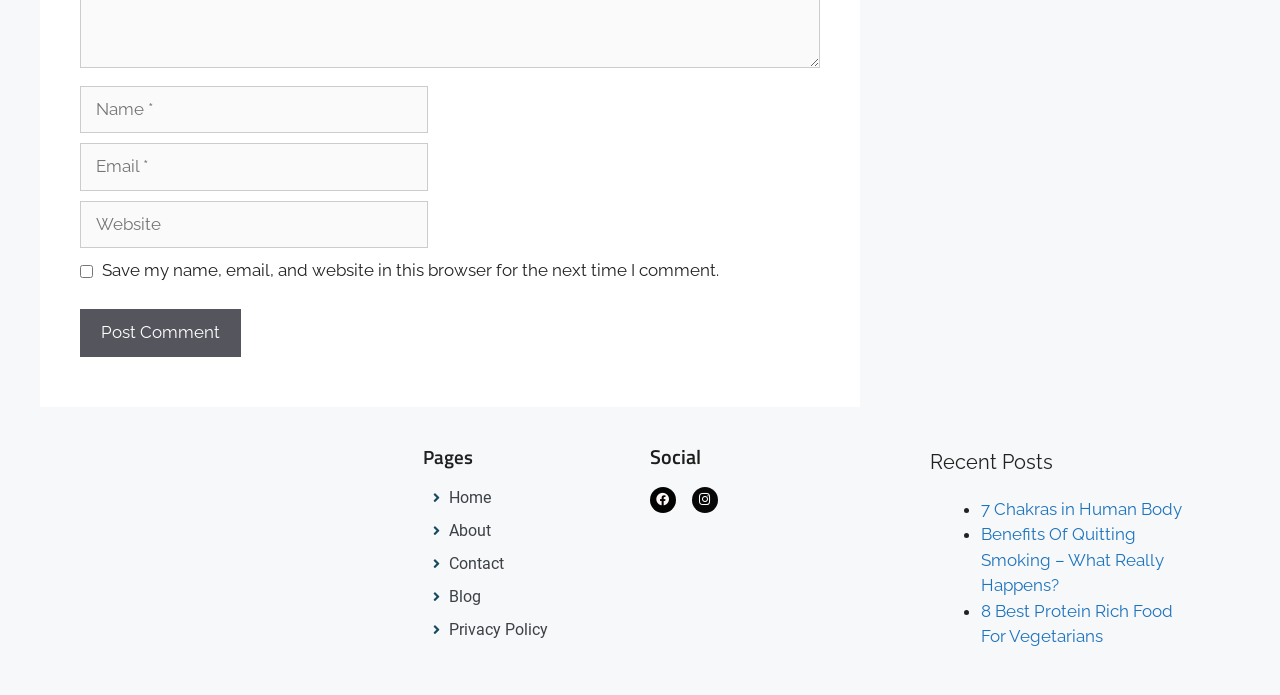Can you find the bounding box coordinates for the UI element given this description: "Home"? Provide the coordinates as four float numbers between 0 and 1: [left, top, right, bottom].

[0.33, 0.699, 0.492, 0.734]